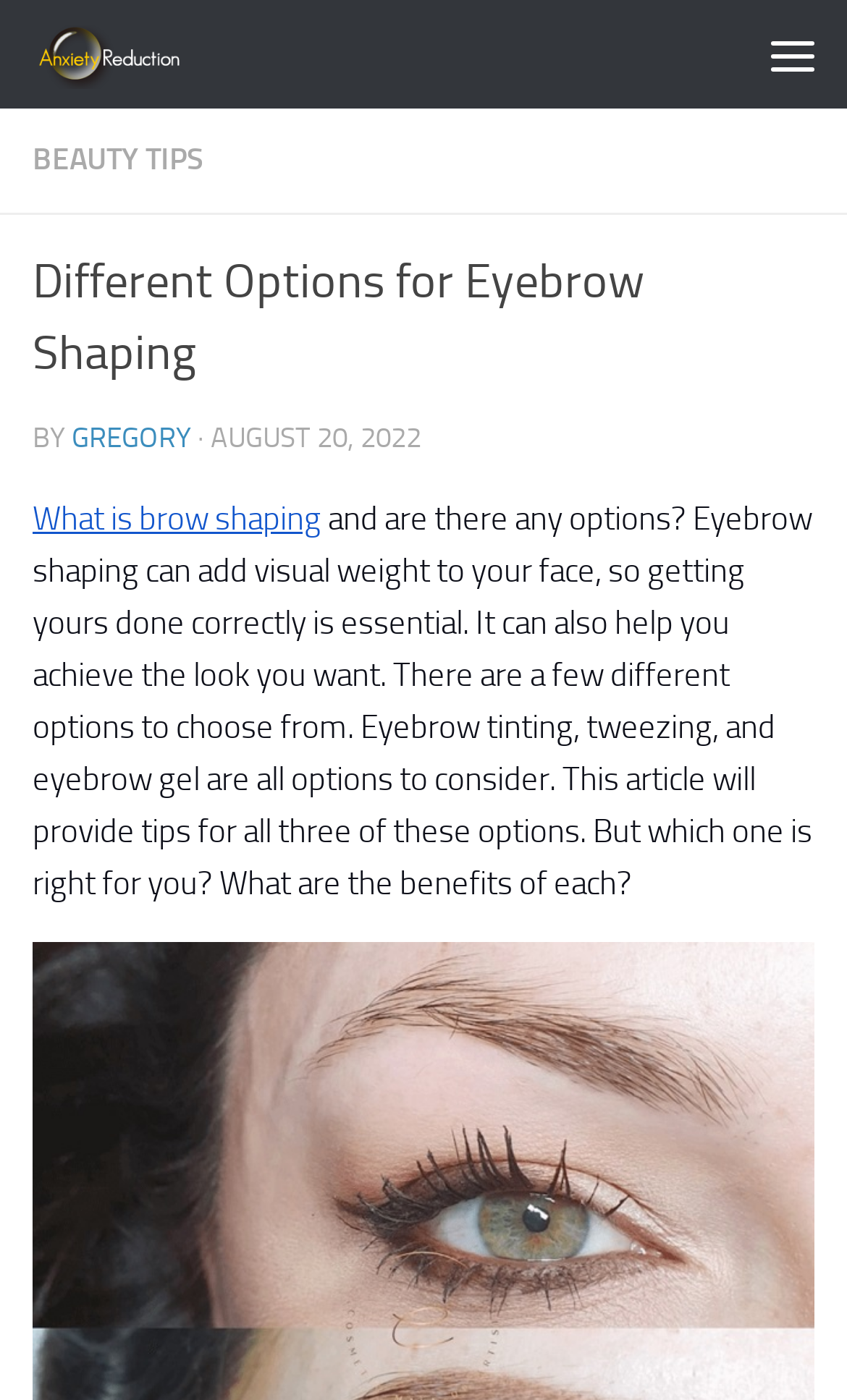When was this article published?
Please respond to the question with as much detail as possible.

The publication date of this article is August 20, 2022, as shown in the article's metadata.